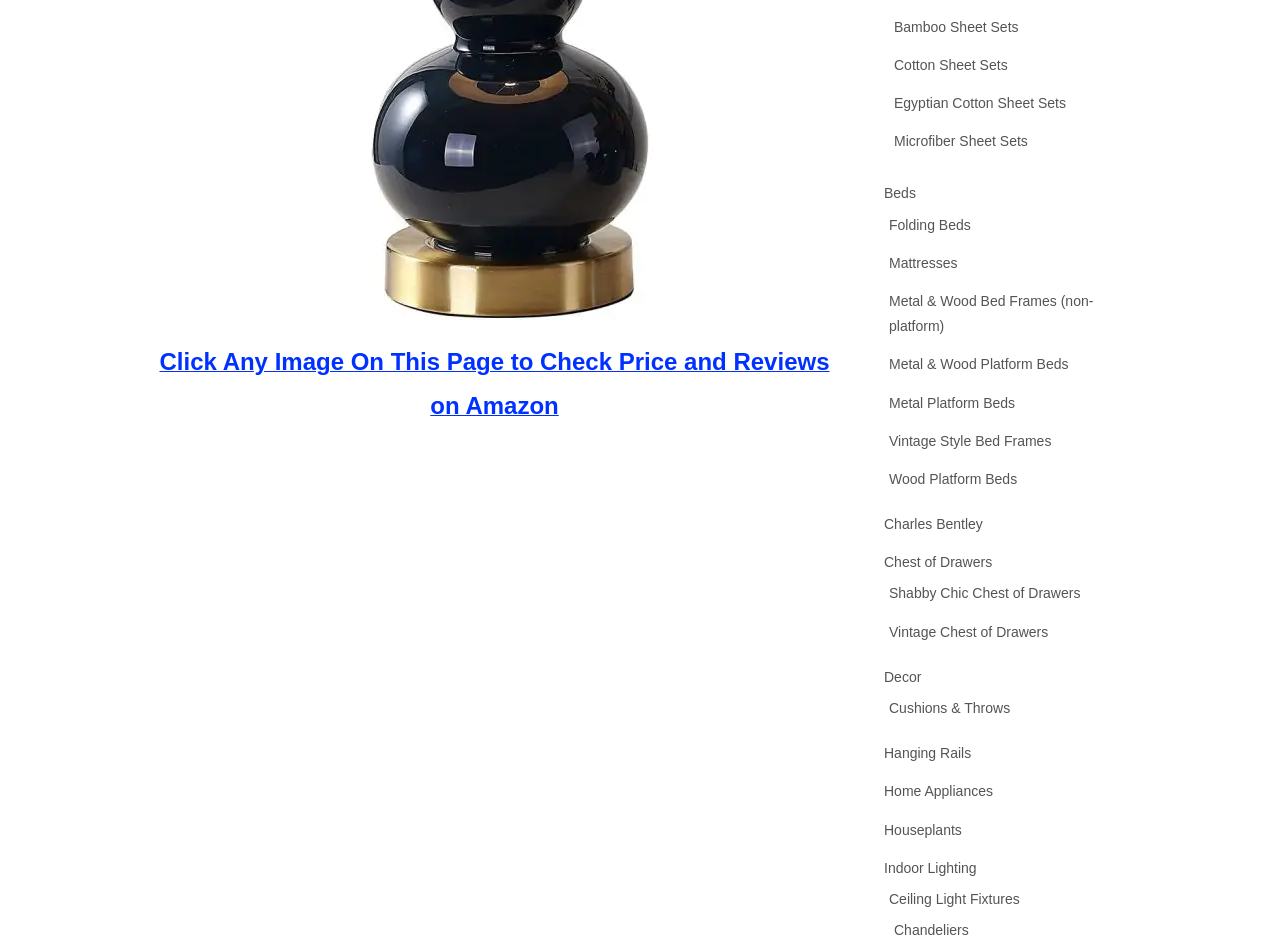Find the bounding box coordinates of the area that needs to be clicked in order to achieve the following instruction: "Browse Ceiling Light Fixtures". The coordinates should be specified as four float numbers between 0 and 1, i.e., [left, top, right, bottom].

[0.695, 0.95, 0.797, 0.967]